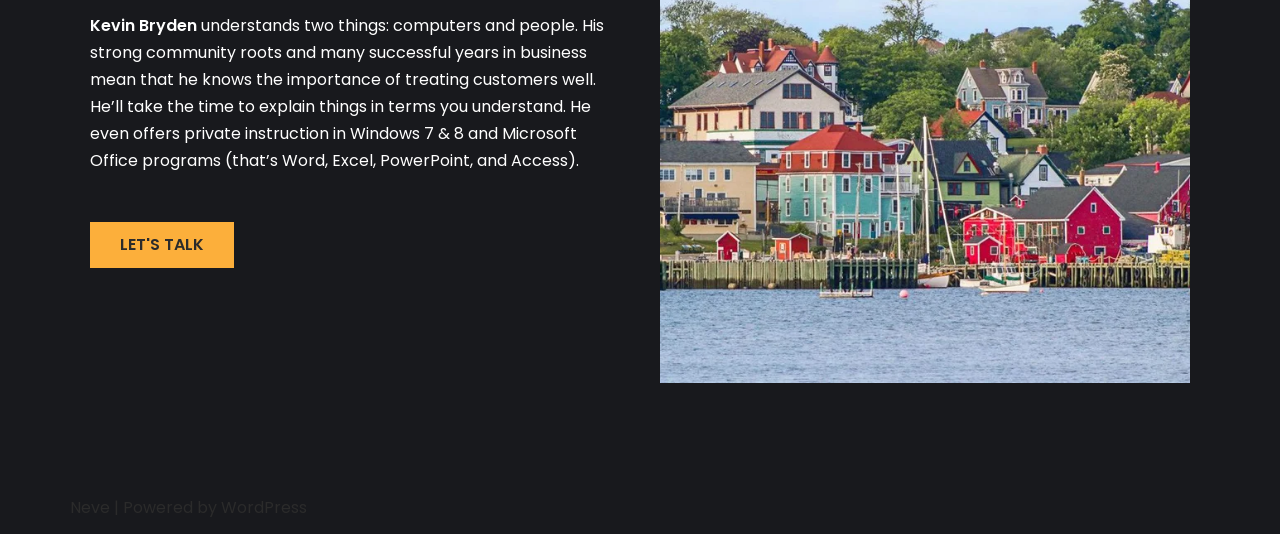For the element described, predict the bounding box coordinates as (top-left x, top-left y, bottom-right x, bottom-right y). All values should be between 0 and 1. Element description: Let's talk

[0.07, 0.415, 0.183, 0.502]